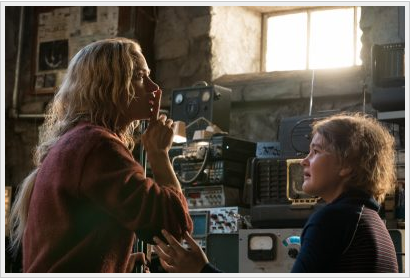Describe the image in great detail, covering all key points.

In an emotionally charged moment from "A Quiet Place," Evelyn Abbott, portrayed by Emily Blunt, gently silences her daughter, Regan, played by Millicent Simmonds, emphasizing the desperate need for silence in their perilous world. The dimly lit basement serves as a refuge filled with old equipment, hinting at their struggle for survival in a post-apocalyptic setting where sound attracts deadly creatures. The tension in the scene reflects the family's ongoing battle to stay safe while navigating a landscape where every noise could mean danger. This powerful image encapsulates the themes of fear, love, and the fragility of life in a world turned upside down.